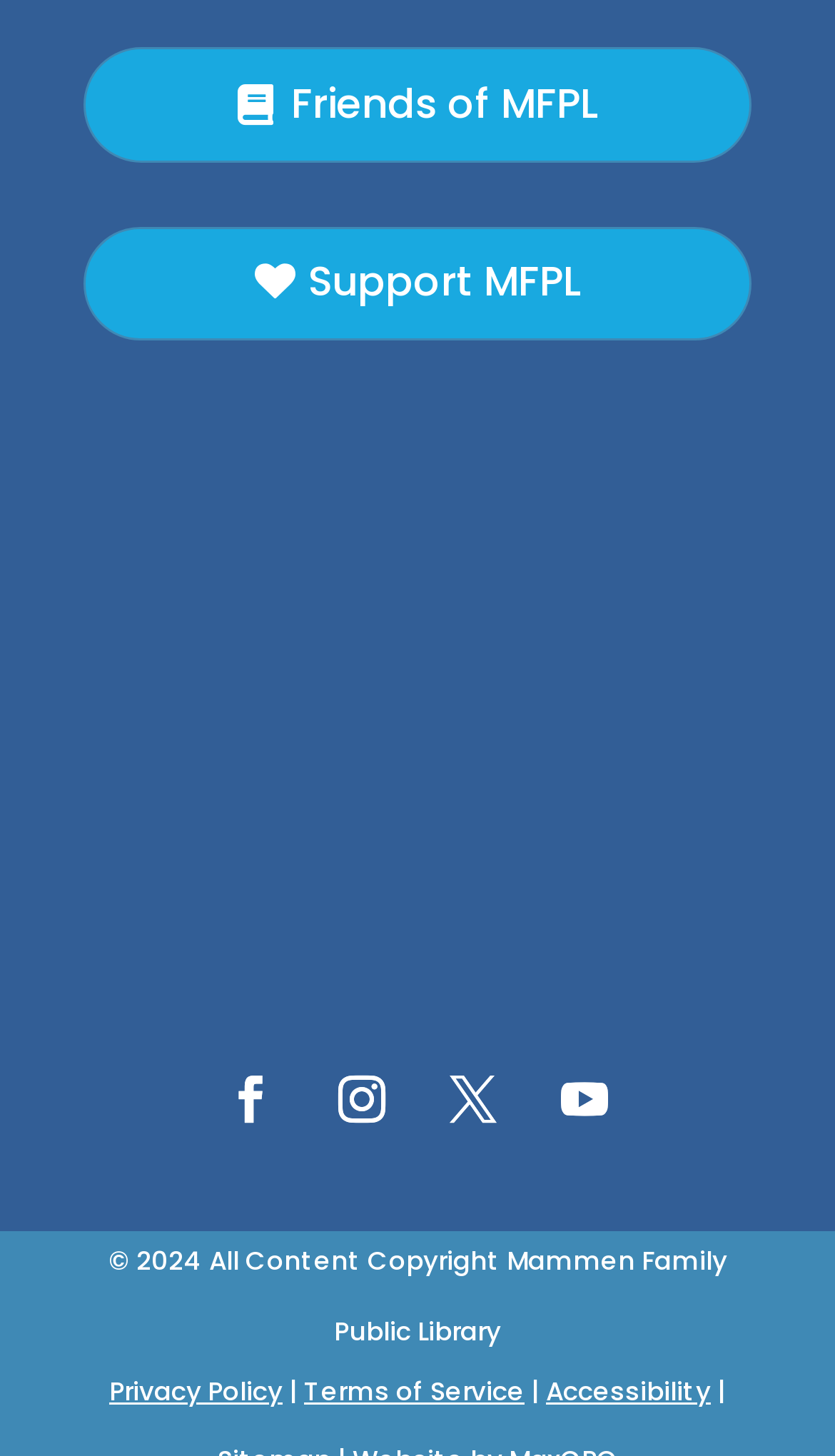Determine the bounding box coordinates (top-left x, top-left y, bottom-right x, bottom-right y) of the UI element described in the following text: Follow

[0.51, 0.722, 0.623, 0.787]